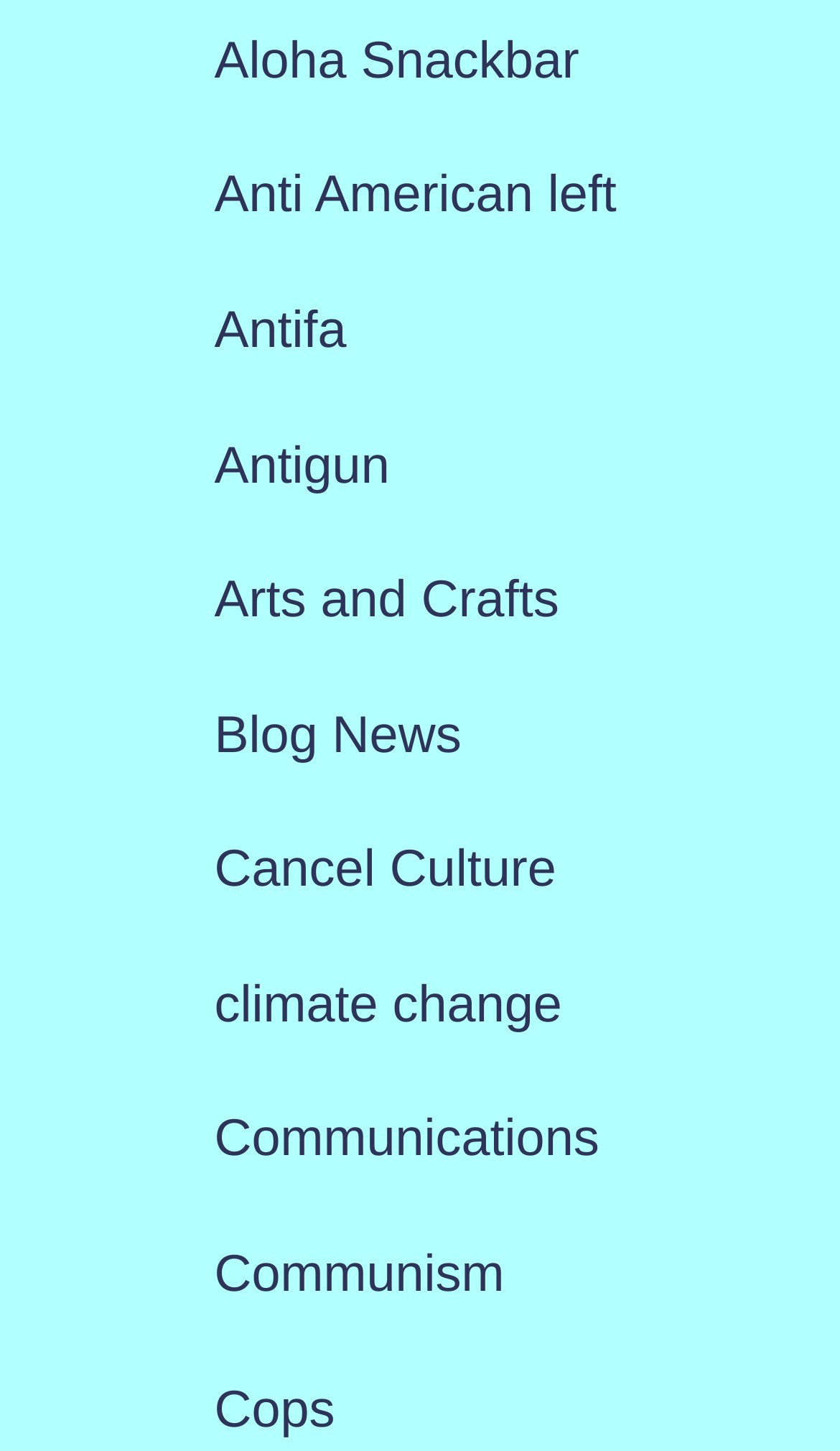Determine the bounding box coordinates of the element's region needed to click to follow the instruction: "check events". Provide these coordinates as four float numbers between 0 and 1, formatted as [left, top, right, bottom].

None